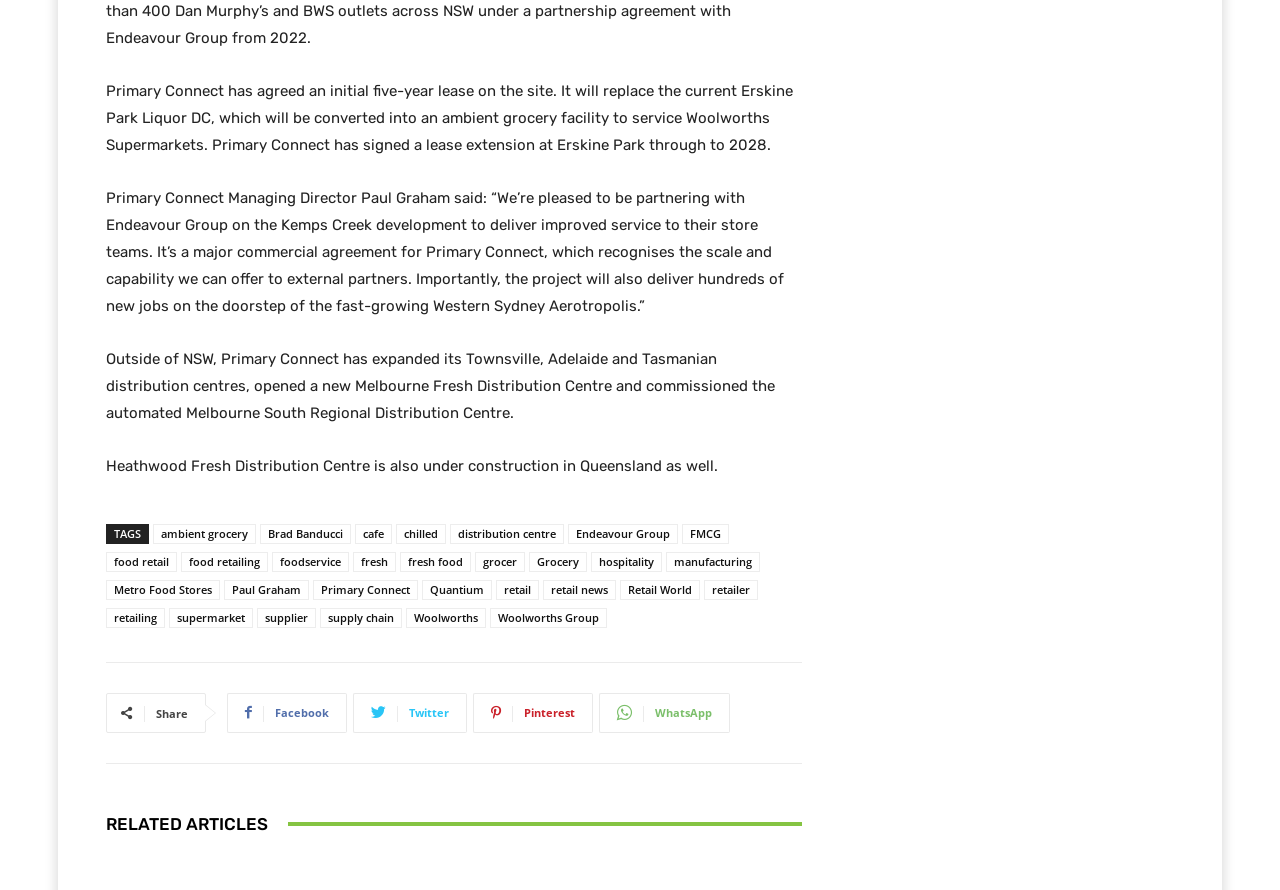Give a one-word or short phrase answer to the question: 
What social media platforms are available for sharing?

Facebook, Twitter, Pinterest, WhatsApp